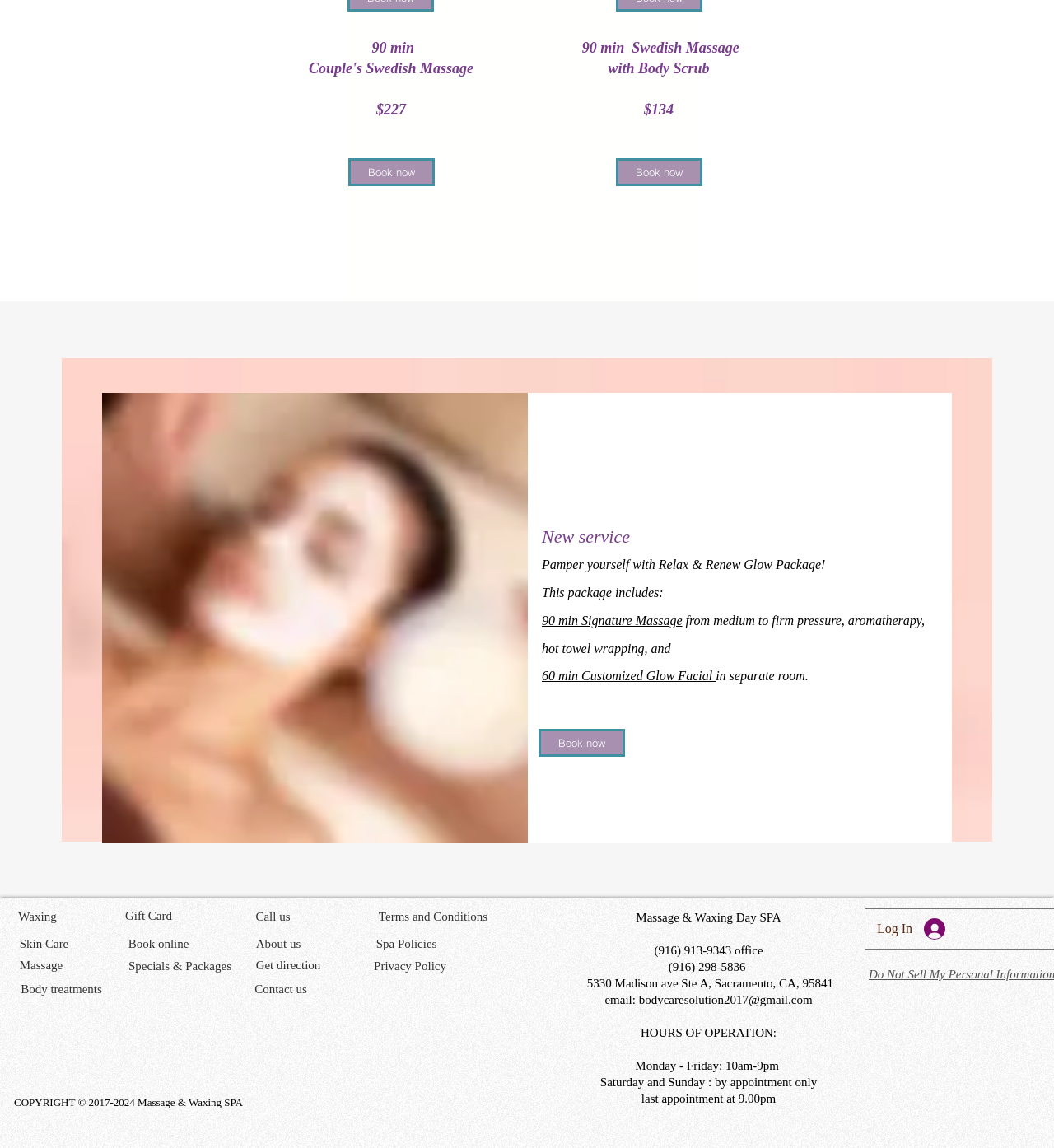What is the name of the spa package that includes a 90 min Signature Massage and a 60 min Customized Glow Facial?
Please provide a comprehensive answer based on the contents of the image.

The name of the spa package can be found in the heading element with the text 'Relax & Renew Glow Package'. This package is described as including a 90 min Signature Massage and a 60 min Customized Glow Facial.